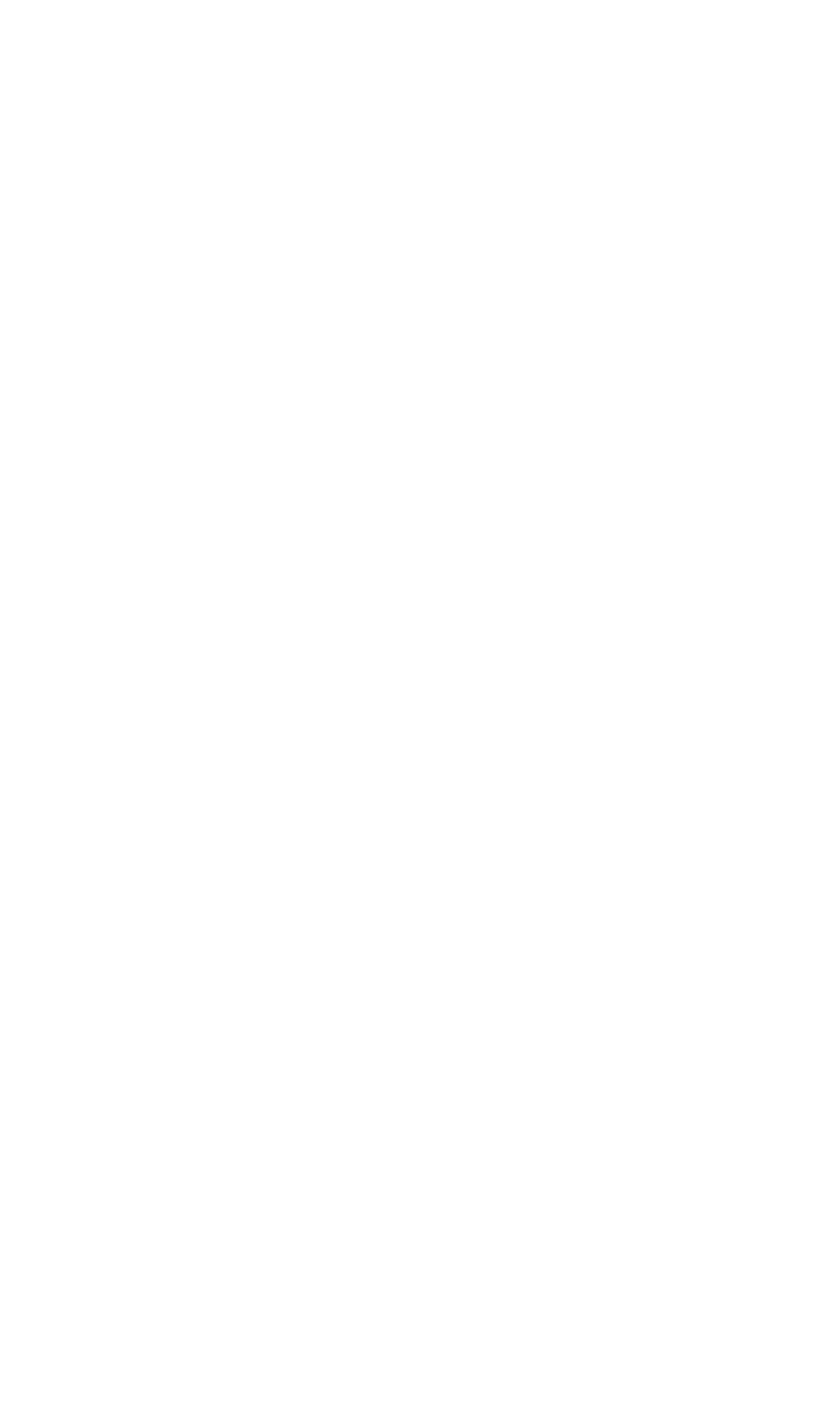Identify the bounding box coordinates of the section to be clicked to complete the task described by the following instruction: "Contact Us". The coordinates should be four float numbers between 0 and 1, formatted as [left, top, right, bottom].

[0.14, 0.955, 0.35, 0.989]